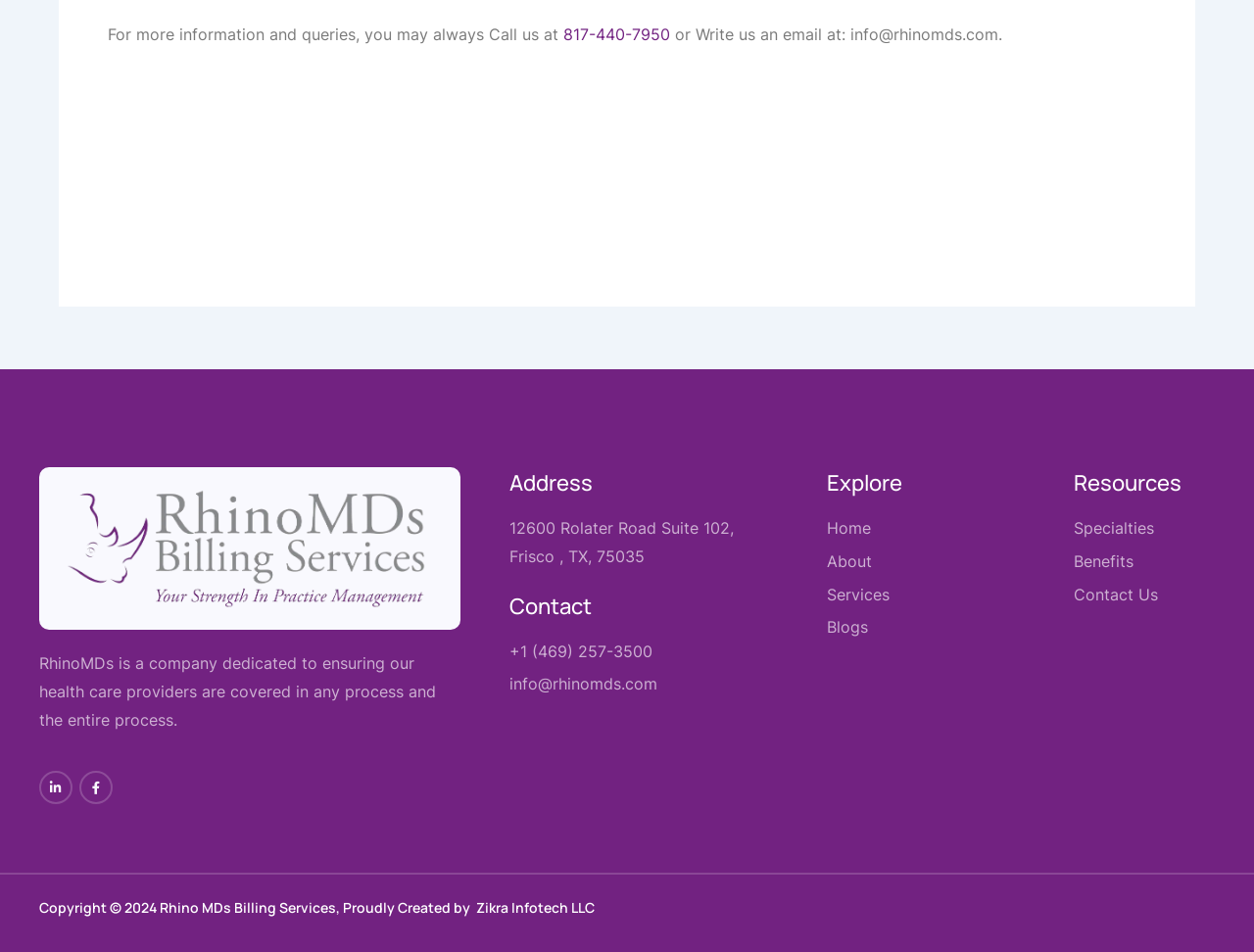What is the company's phone number?
Please use the image to deliver a detailed and complete answer.

The company's phone number can be found in the contact information section at the top of the page, where it is listed as 'Call us at 817-440-7950'.